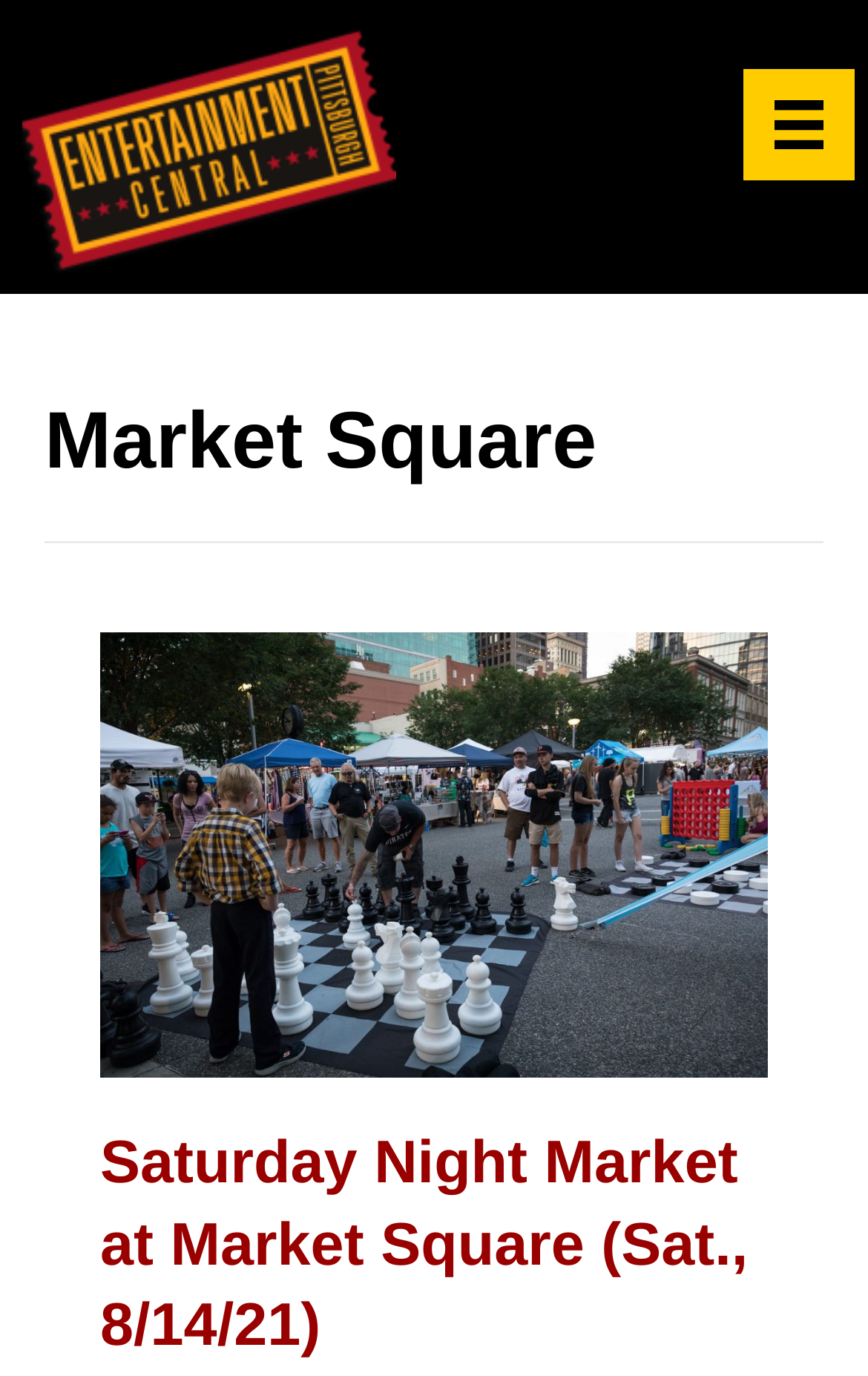Analyze the image and deliver a detailed answer to the question: What is the purpose of the button?

The button element has a text 'Menu', which suggests that it is used to open a menu or navigate to other parts of the webpage.